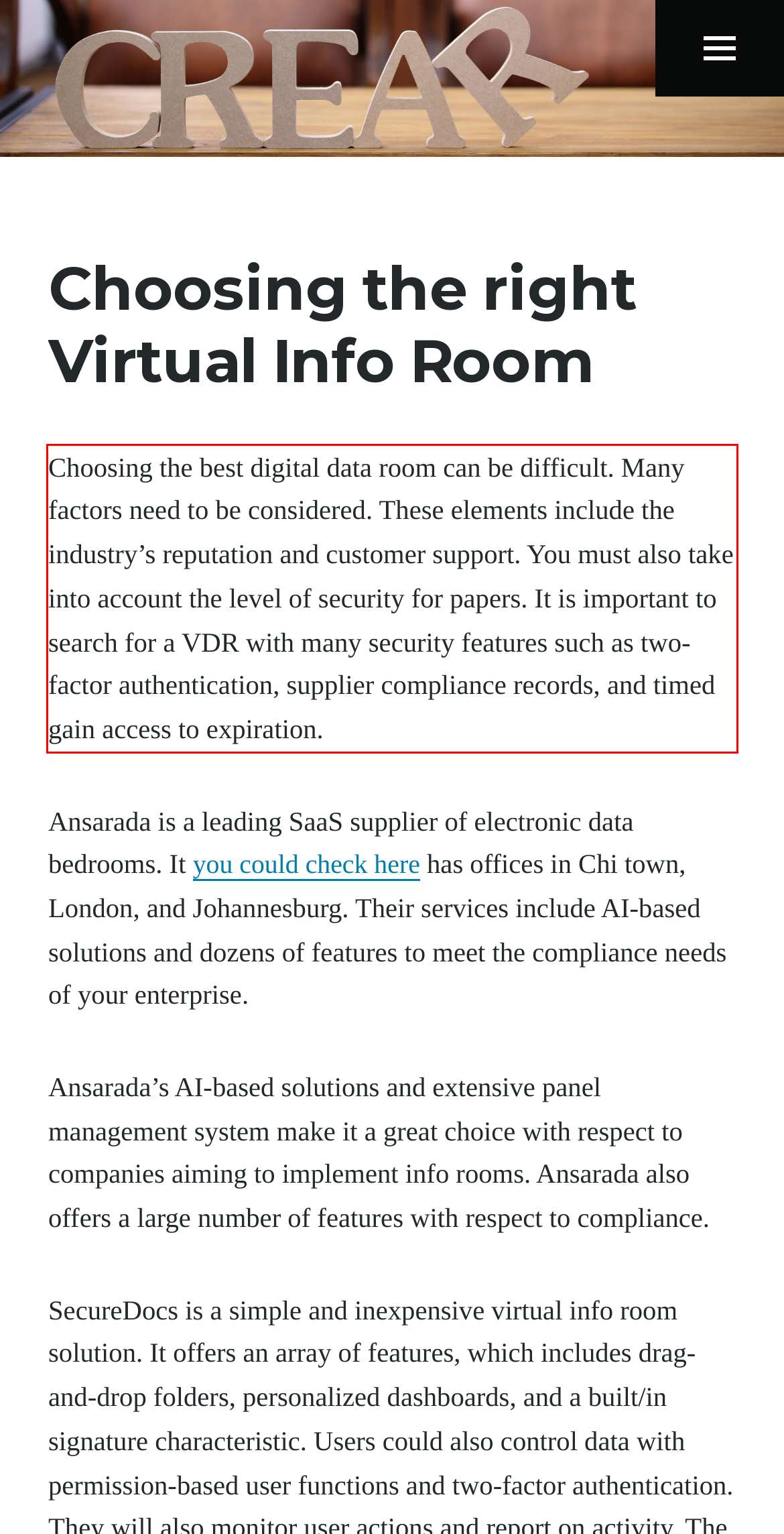Please examine the webpage screenshot and extract the text within the red bounding box using OCR.

Choosing the best digital data room can be difficult. Many factors need to be considered. These elements include the industry’s reputation and customer support. You must also take into account the level of security for papers. It is important to search for a VDR with many security features such as two-factor authentication, supplier compliance records, and timed gain access to expiration.